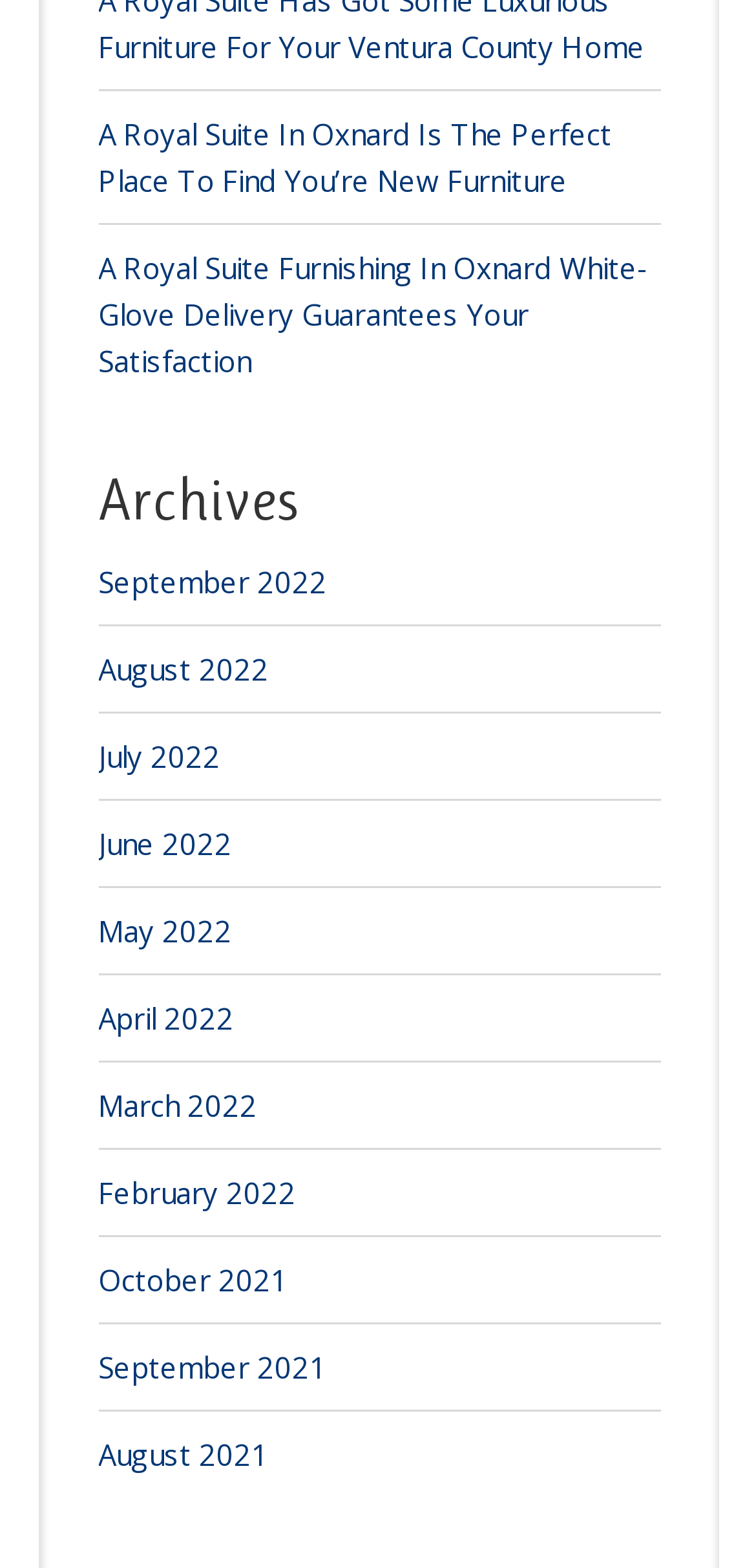Pinpoint the bounding box coordinates of the clickable element to carry out the following instruction: "Subscribe."

None